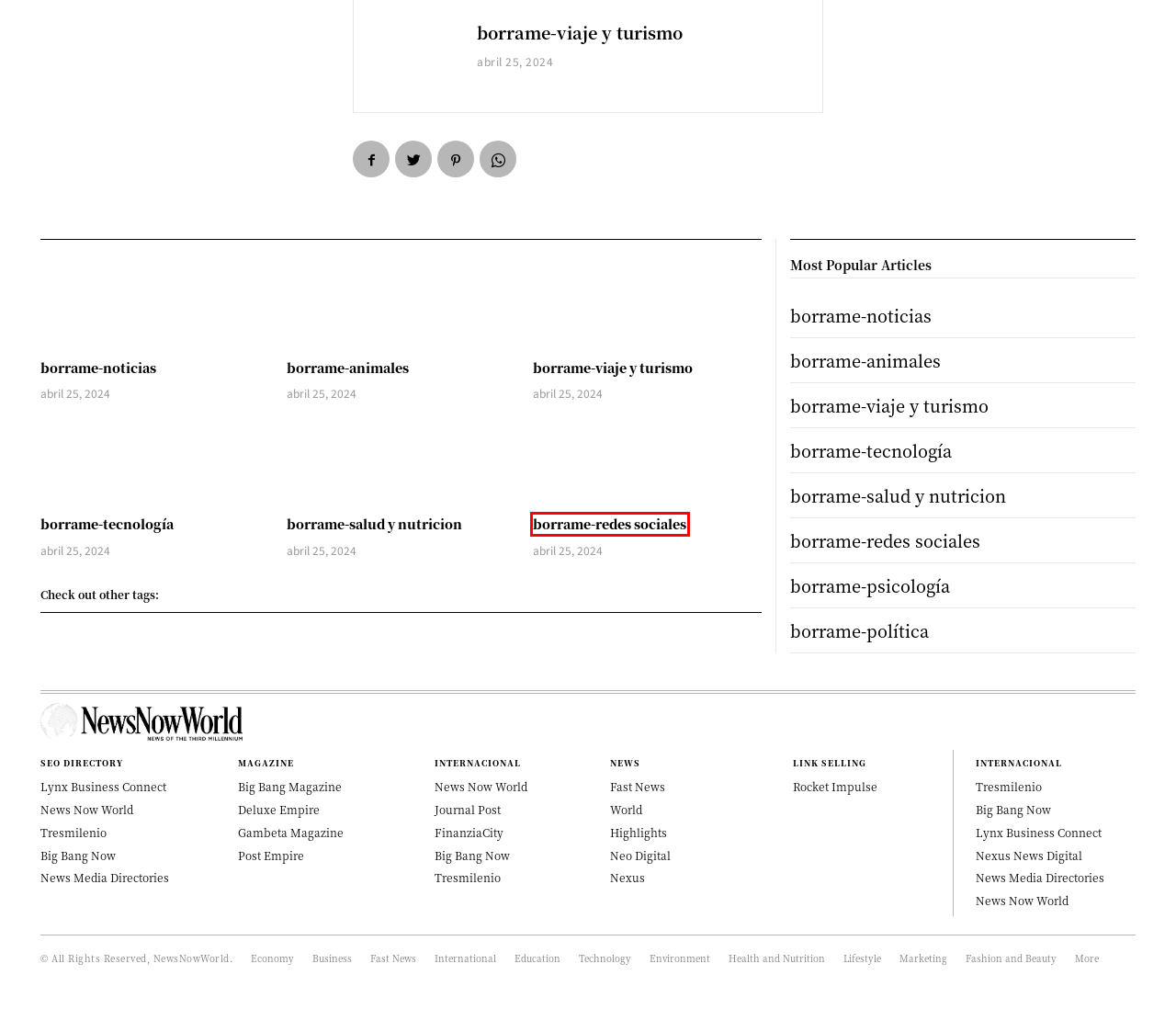After examining the screenshot of a webpage with a red bounding box, choose the most accurate webpage description that corresponds to the new page after clicking the element inside the red box. Here are the candidates:
A. Nexus News Hub | International News
B. Home - Deluxe Empire
C. Home - Gambeta Magazine
D. borrame-tecnología - News Now World
E. Environment Archives - News Now World
F. Home - bigbangmagazine.com
G. borrame-viaje y turismo - News Now World
H. borrame-redes sociales - News Now World

H